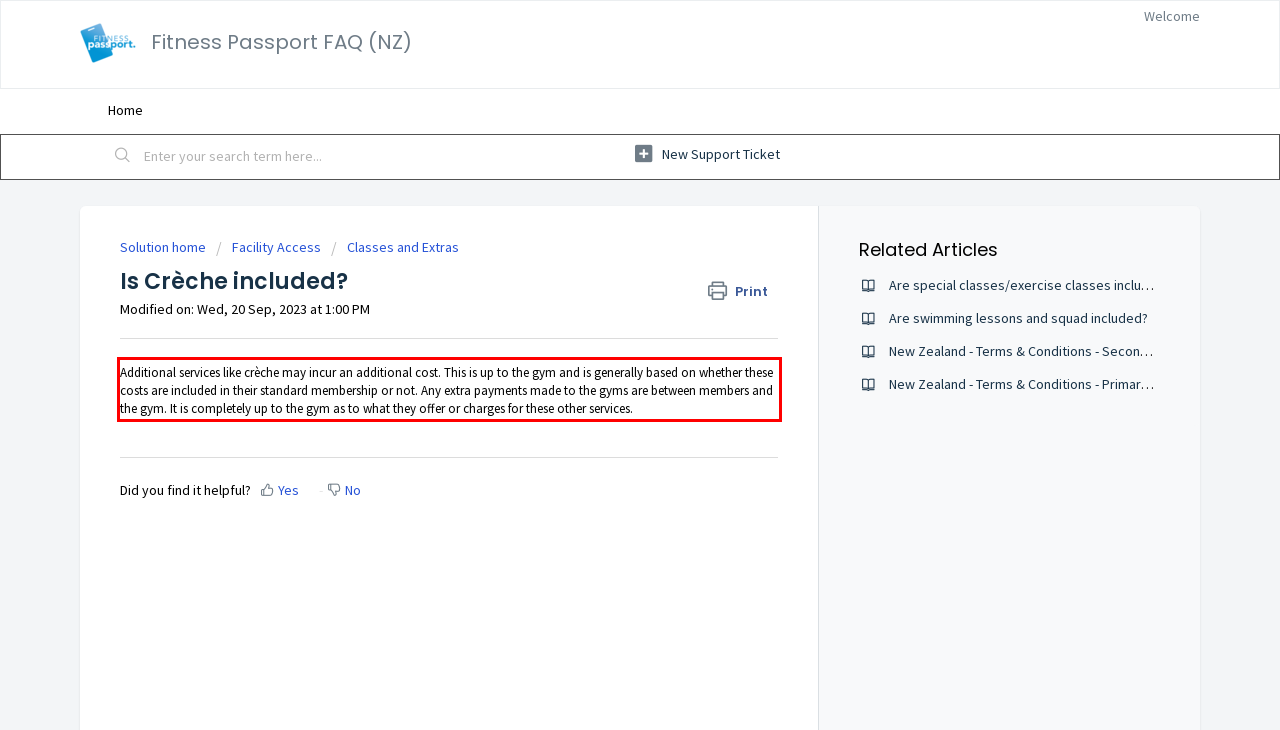Look at the provided screenshot of the webpage and perform OCR on the text within the red bounding box.

Additional services like crèche may incur an additional cost. This is up to the gym and is generally based on whether these costs are included in their standard membership or not. Any extra payments made to the gyms are between members and the gym. It is completely up to the gym as to what they offer or charges for these other services.